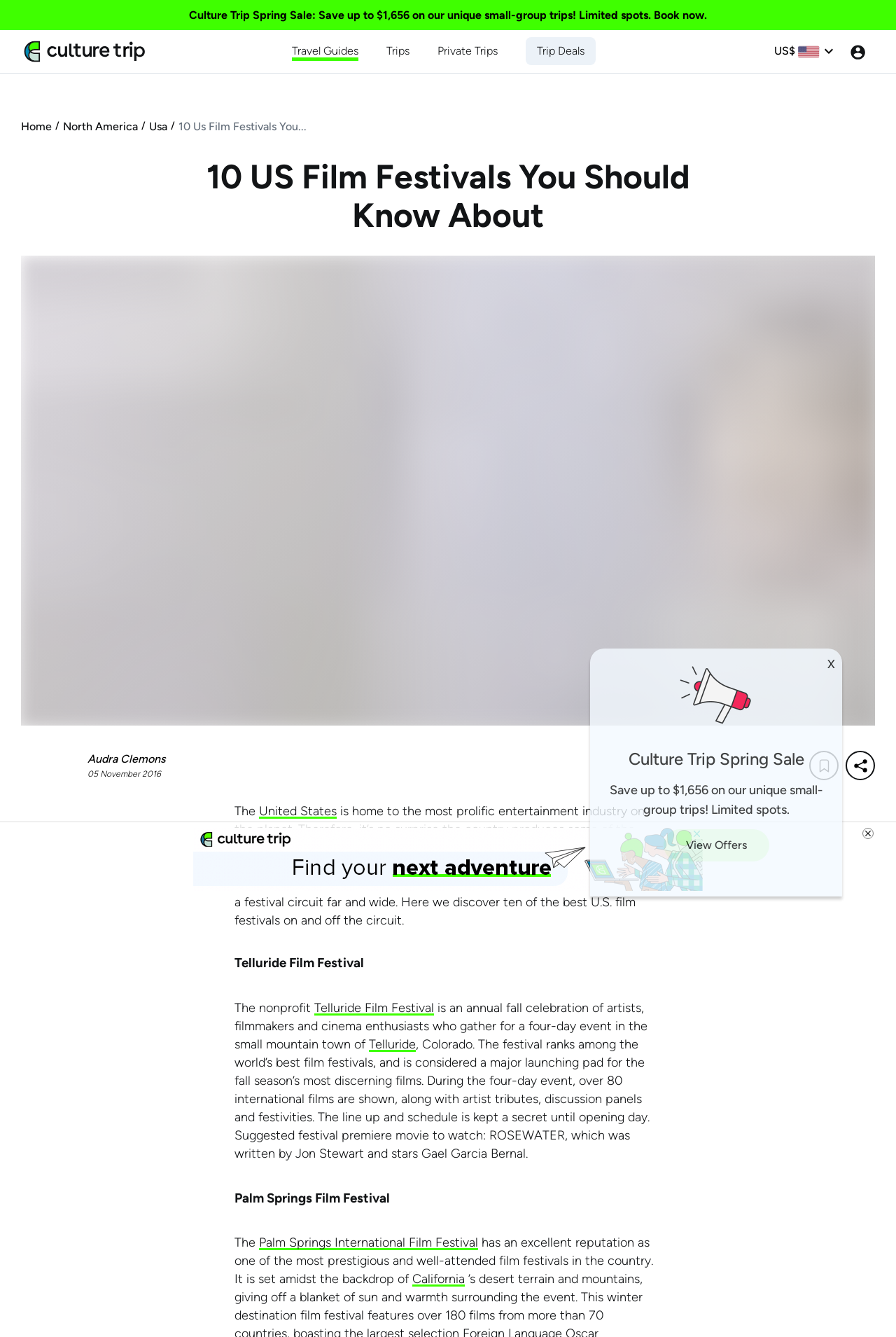Please find the main title text of this webpage.

10 US Film Festivals You Should Know About